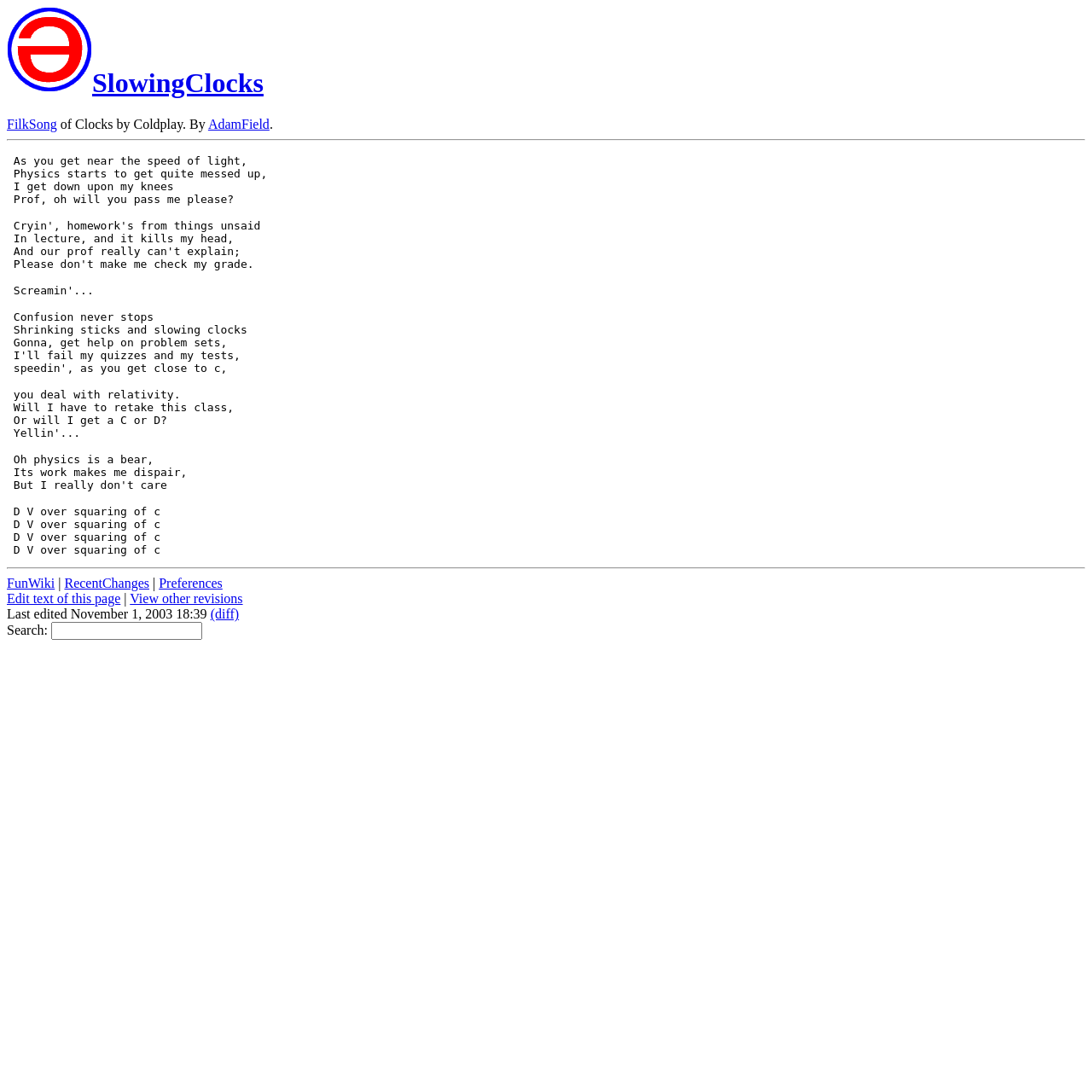Indicate the bounding box coordinates of the element that needs to be clicked to satisfy the following instruction: "search for something". The coordinates should be four float numbers between 0 and 1, i.e., [left, top, right, bottom].

[0.047, 0.57, 0.185, 0.586]